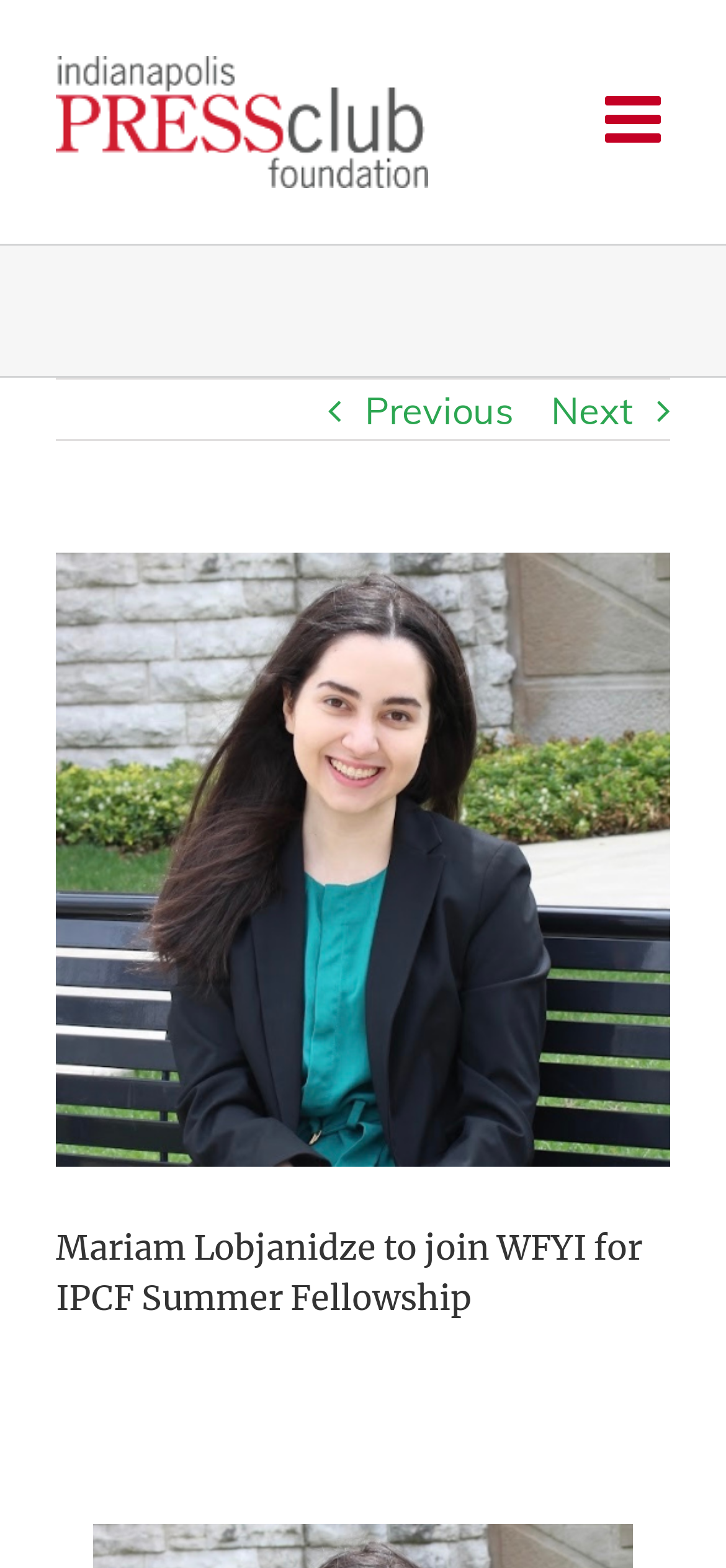Convey a detailed summary of the webpage, mentioning all key elements.

The webpage features the Indy Press Club Foundation logo at the top left corner, which is a clickable link. To the right of the logo, there is a toggle button for the mobile menu. Below the logo, there are two navigation links, "Previous" and "Next", positioned side by side. 

The main content of the webpage is a news article with the title "Mariam Lobjanidze to join WFYI for IPCF Summer Fellowship", which is a heading element located at the top center of the page. The article likely discusses Mariam Lobjanidze's participation in the IPCF Summer Fellowship program at WFYI.

There is an image on the page, which is part of a larger design element that takes up most of the page's width. The image has a "View Larger Image" link above it, indicating that the image can be enlarged when clicked.